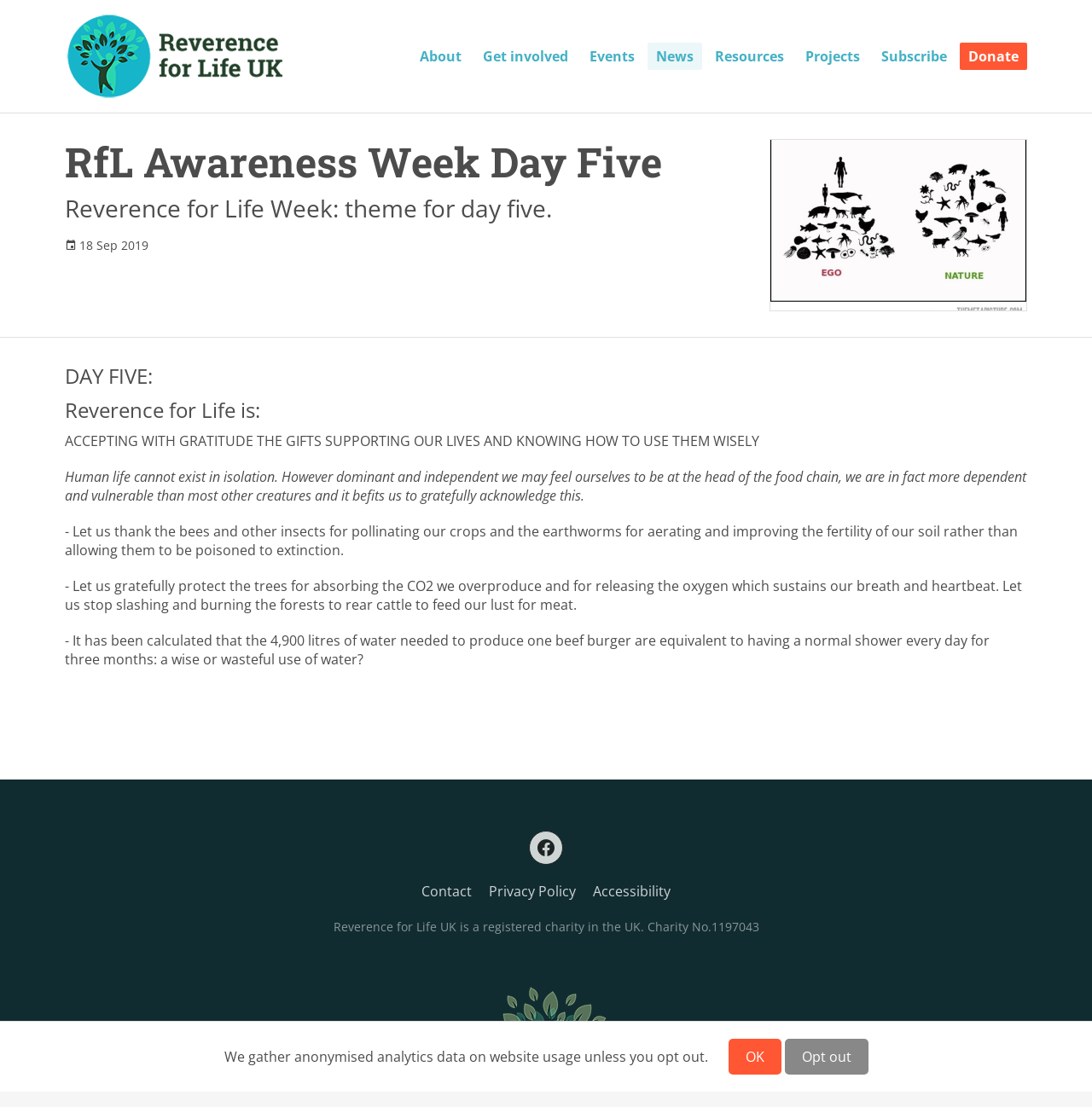What is the charity number of Reverence for Life UK?
Answer the question with just one word or phrase using the image.

1197043